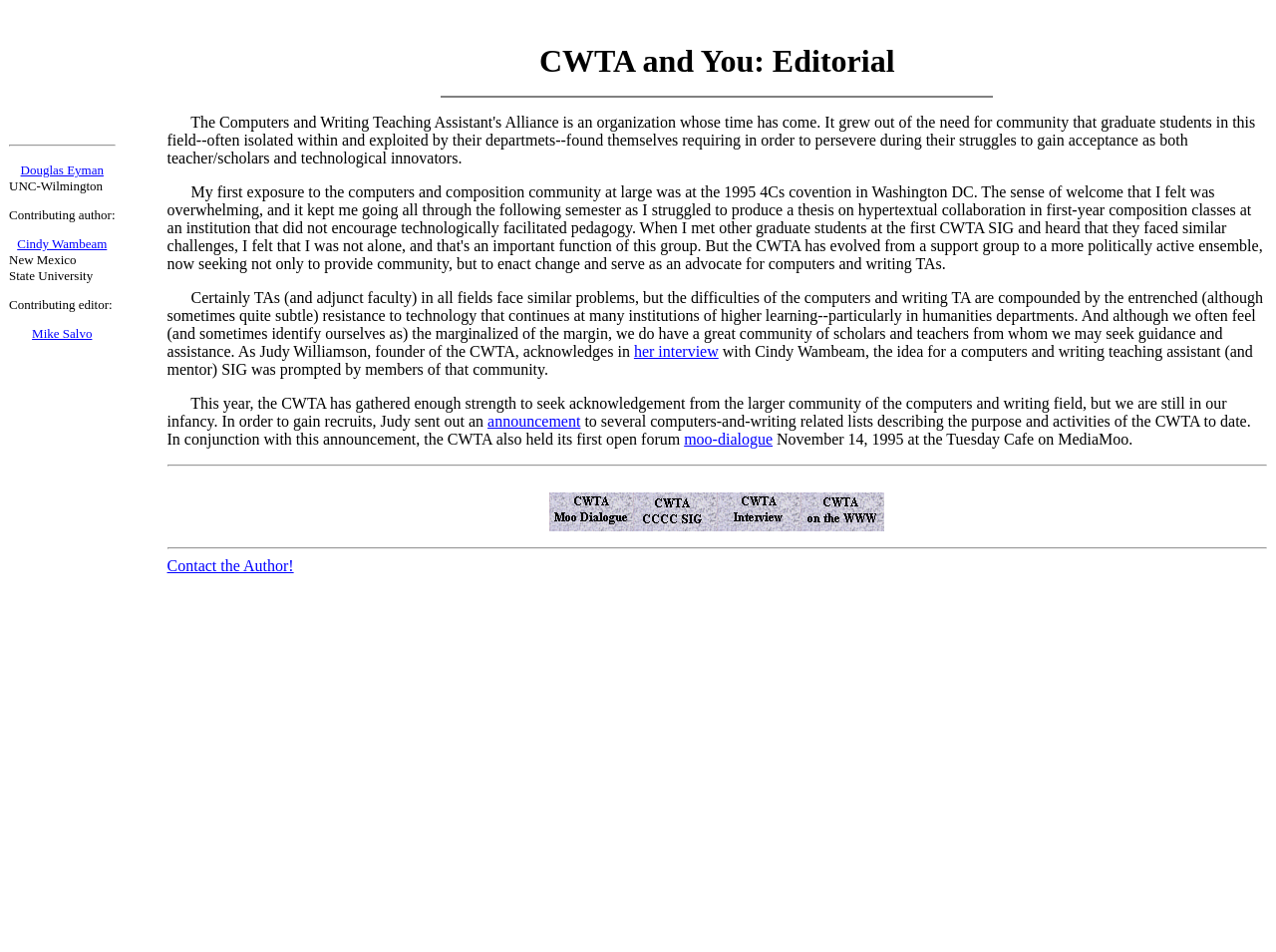Select the bounding box coordinates of the element I need to click to carry out the following instruction: "Click on the link to read about Douglas Eyman".

[0.016, 0.171, 0.081, 0.186]